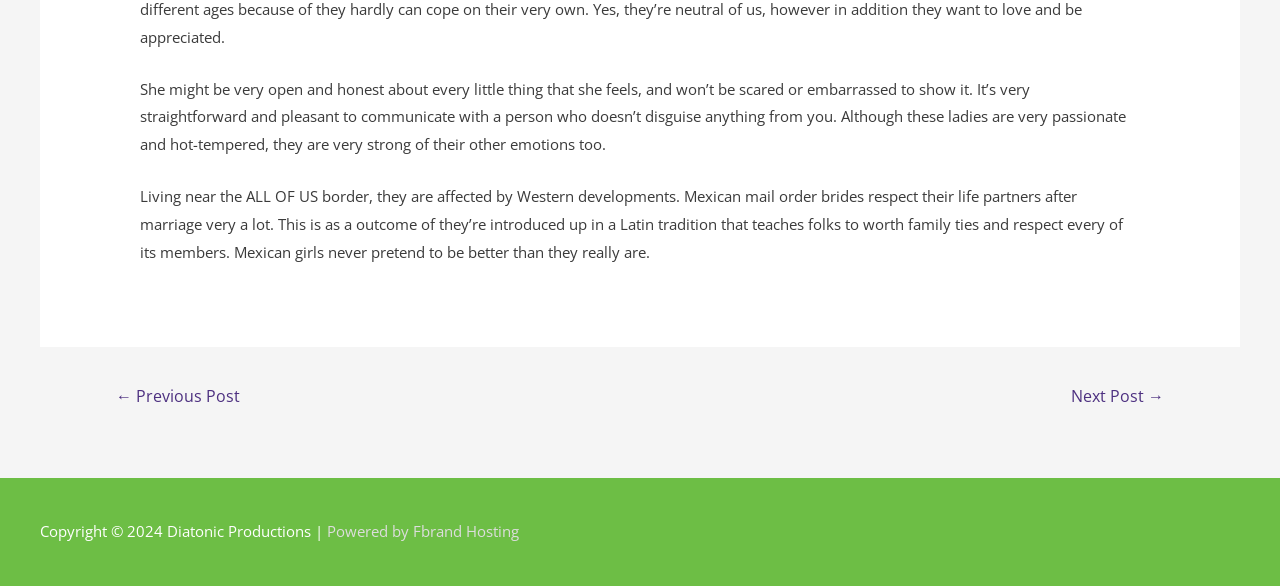What is the cultural influence on Mexican women?
Please respond to the question with a detailed and informative answer.

According to the text, Mexican women living near the US border are affected by Western developments, which implies that their culture and values are influenced by Western societies.